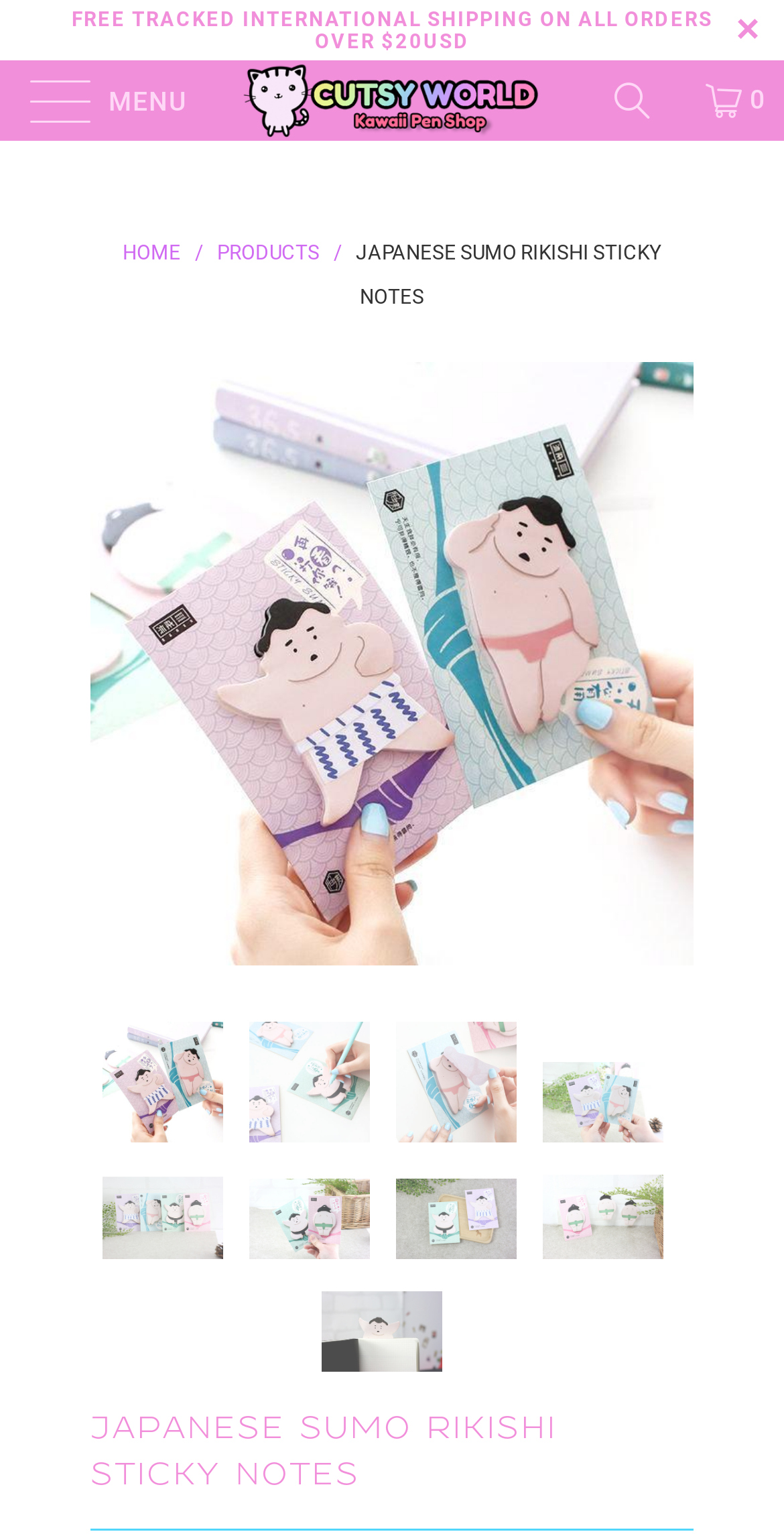Please provide a comprehensive response to the question based on the details in the image: What is the minimum order value for free tracked international shipping?

The answer can be found in the StaticText element with the text 'FREE TRACKED INTERNATIONAL SHIPPING ON ALL ORDERS OVER $20USD'. This text is located at the top of the webpage, indicating the minimum order value required for free tracked international shipping.